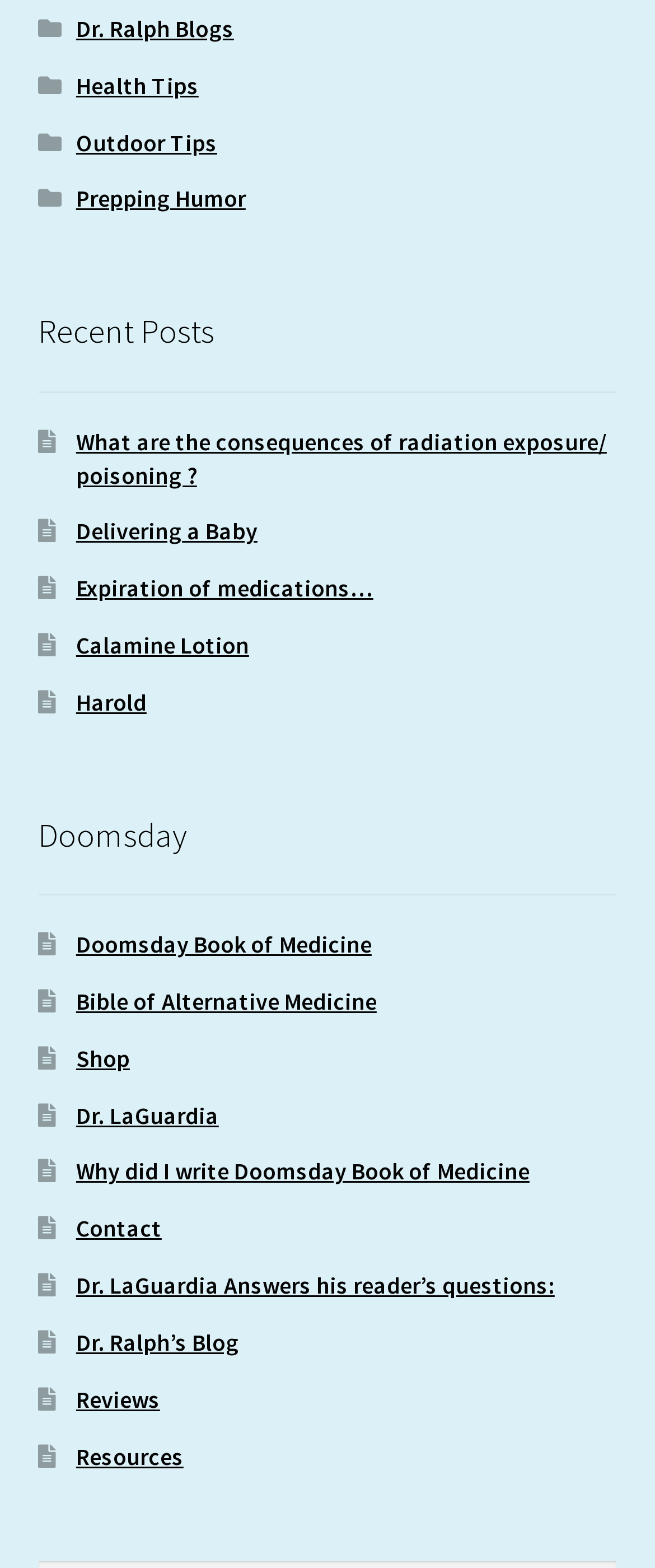Return the bounding box coordinates of the UI element that corresponds to this description: "Dr. LaGuardia". The coordinates must be given as four float numbers in the range of 0 and 1, [left, top, right, bottom].

[0.116, 0.701, 0.334, 0.721]